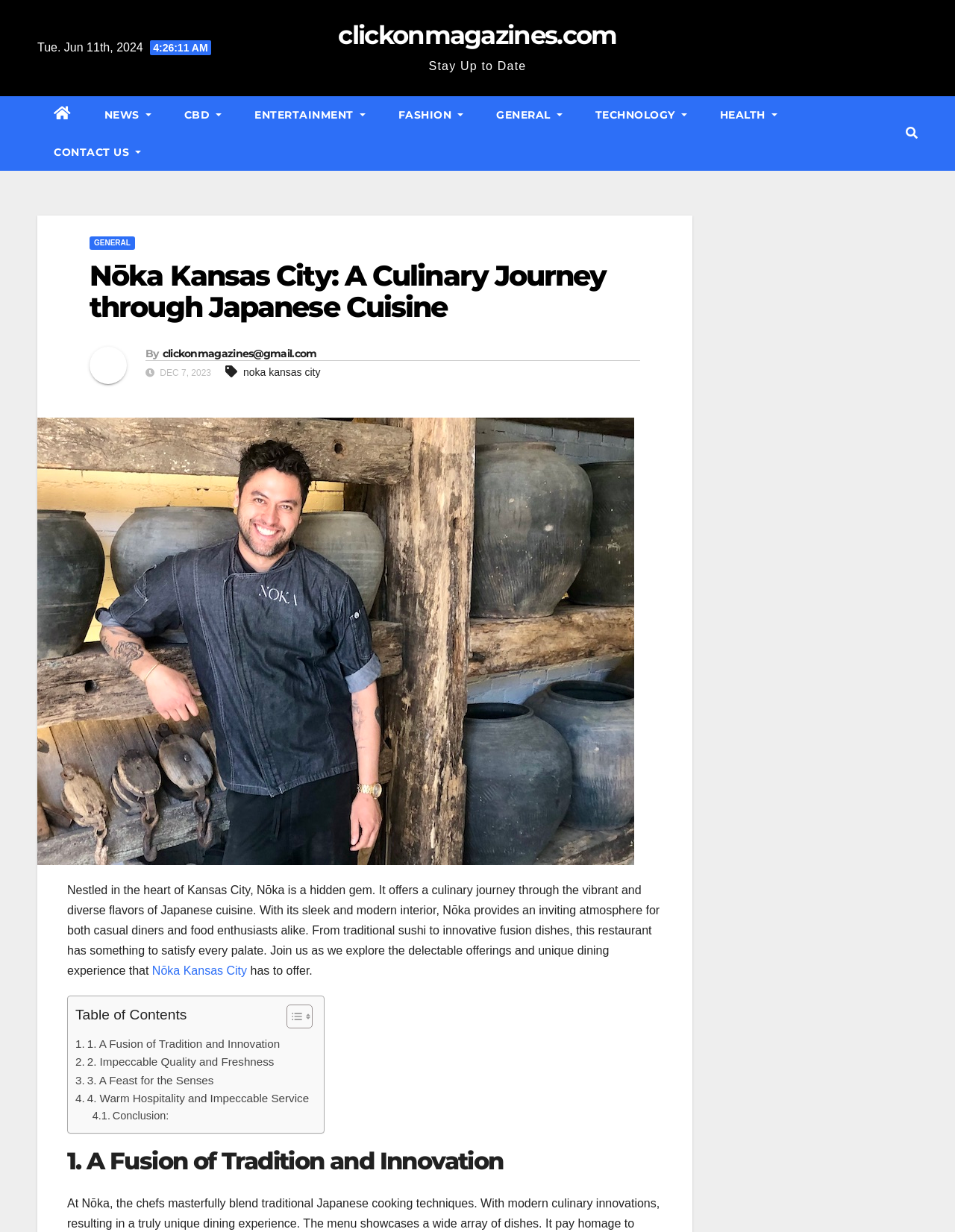Describe all the visual and textual components of the webpage comprehensively.

This webpage is about Nōka Kansas City, a Japanese cuisine restaurant. At the top left, there is a date "Tue. Jun 11th, 2024" and a heading "clickonmagazines.com" with a link to the website. To the right of the date, there is a text "Stay Up to Date" and a few links to different categories like "NEWS", "CBD", "ENTERTAINMENT", and more.

Below these links, there is a button with an icon and a link to "CONTACT US". On the top right, there is another button with an icon. 

The main content of the webpage starts with a heading "Nōka Kansas City: A Culinary Journey through Japanese Cuisine" followed by a link to the same title. Below this, there is a text "By clickonmagazines@gmail.com" with a link to the email address. 

Next, there is a date "DEC 7, 2023" and a link to "noka kansas city". Below this, there is a large image of the restaurant, which is described as a hidden gem offering a culinary journey through Japanese cuisine. The image is accompanied by a text describing the restaurant's atmosphere and menu.

Below the image, there is a table of contents with links to different sections of the article, including "A Fusion of Tradition and Innovation", "Impeccable Quality and Freshness", "A Feast for the Senses", and more. Each section has a heading and a brief description. The webpage ends with a conclusion section.